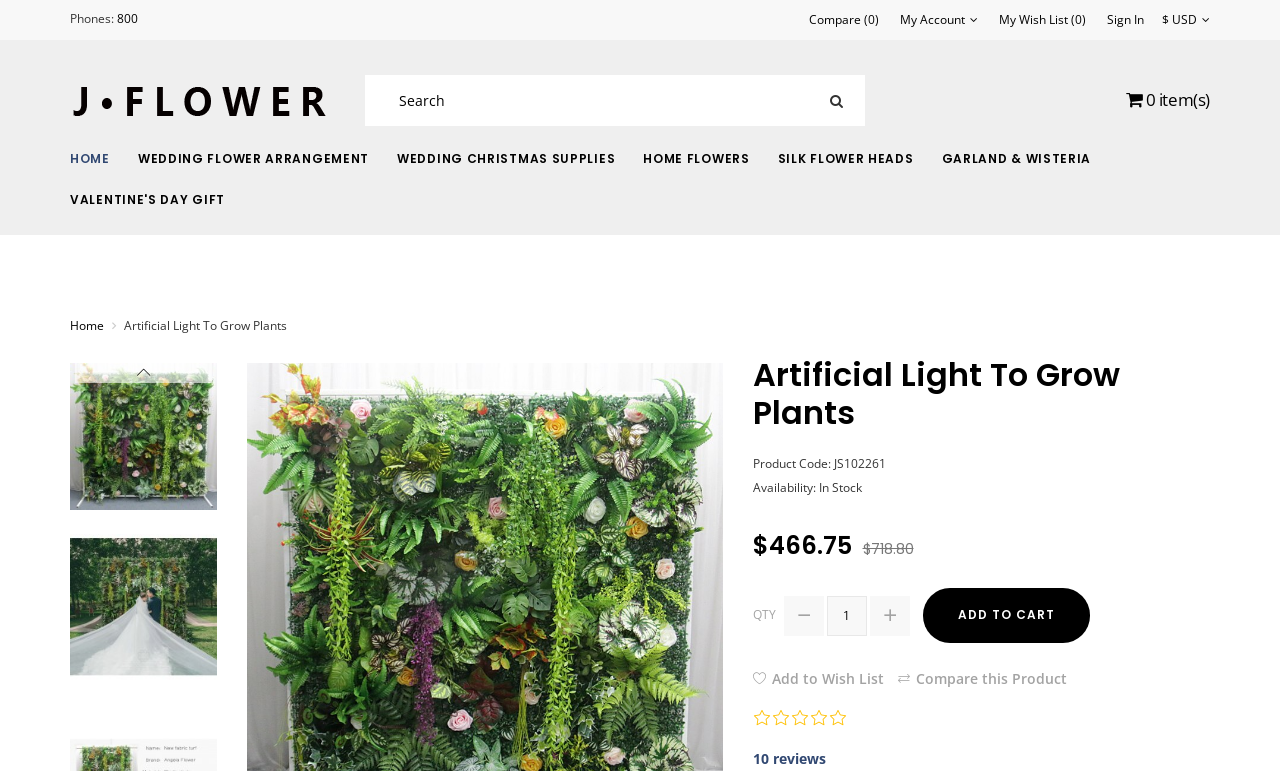Answer the question below in one word or phrase:
Is the product in stock?

Yes